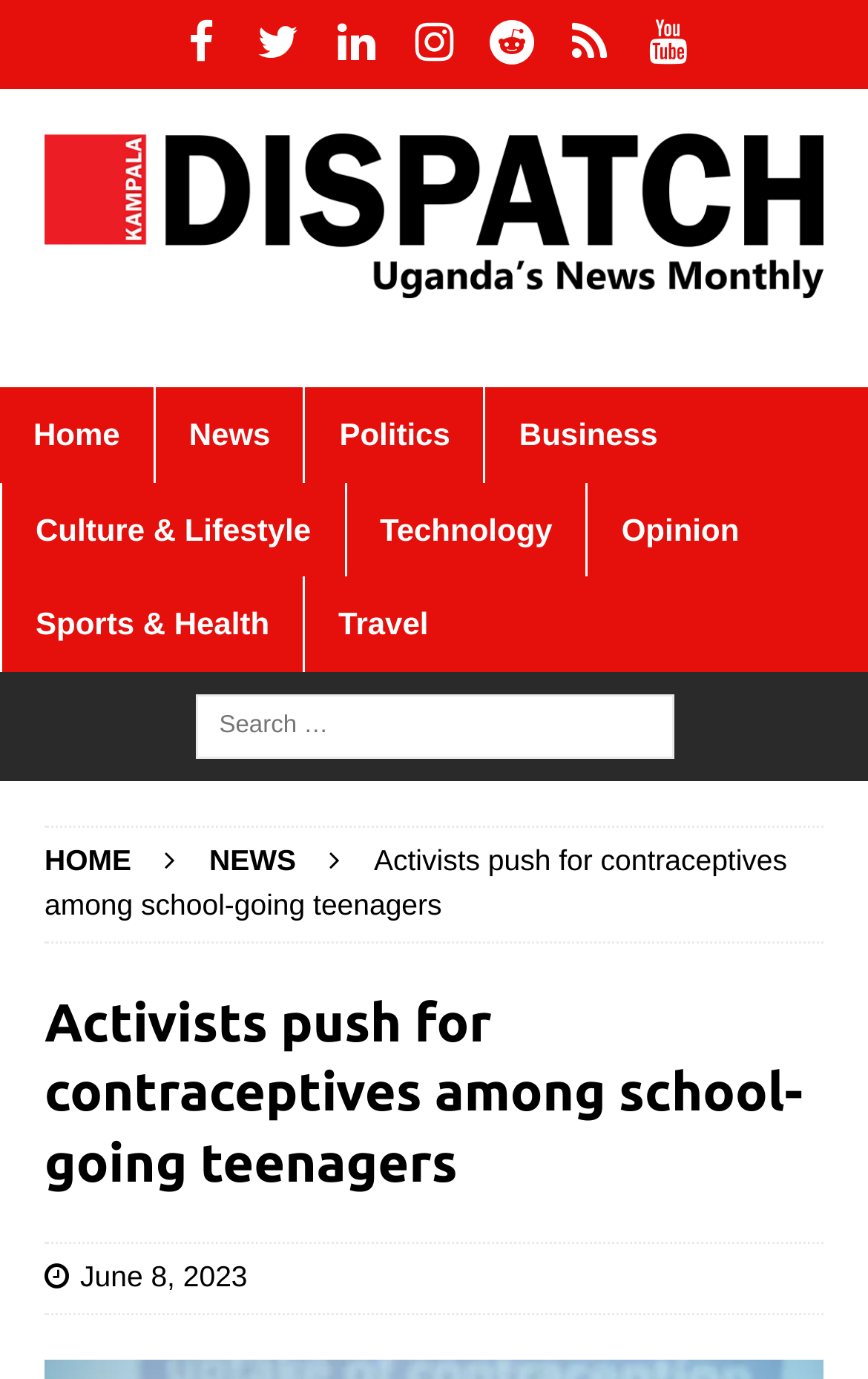Please locate the bounding box coordinates of the element's region that needs to be clicked to follow the instruction: "Click the 'Enquire' link". The bounding box coordinates should be provided as four float numbers between 0 and 1, i.e., [left, top, right, bottom].

None